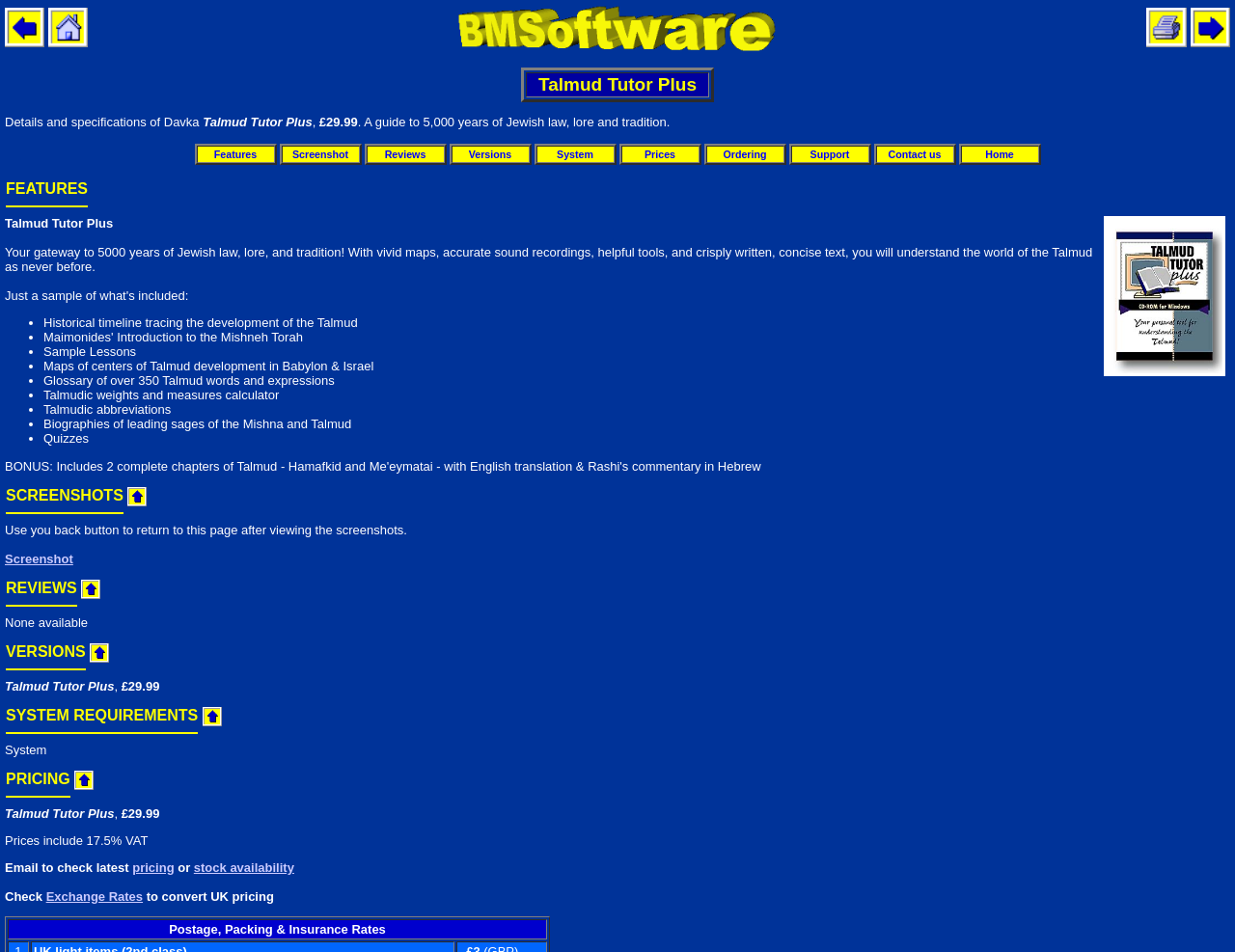Describe the entire webpage, focusing on both content and design.

This webpage is about Talmud Tutor Plus, a product that provides a guide to 5,000 years of Jewish law, lore, and tradition. The page is divided into several sections. At the top, there are navigation links to go back a page, go to the BMSoftware homepage, print the page, and go forward a page. These links are accompanied by small images.

Below the navigation links, there is a heading that reads "Talmud Tutor Plus" in a prominent font. Underneath the heading, there is a brief description of the product, including its price, £29.99.

The main content of the page is organized into a table with multiple rows and columns. The table has several sections, including Features, Screenshot, Reviews, Versions, System, Prices, Ordering, Support, and Contact us. Each section has a link to a corresponding webpage.

On the left side of the page, there is a vertical menu with links to the same sections as the table. The menu is separated from the main content by a horizontal separator line.

Overall, the webpage provides an overview of the Talmud Tutor Plus product, its features, and related information, with easy navigation to different sections and corresponding webpages.